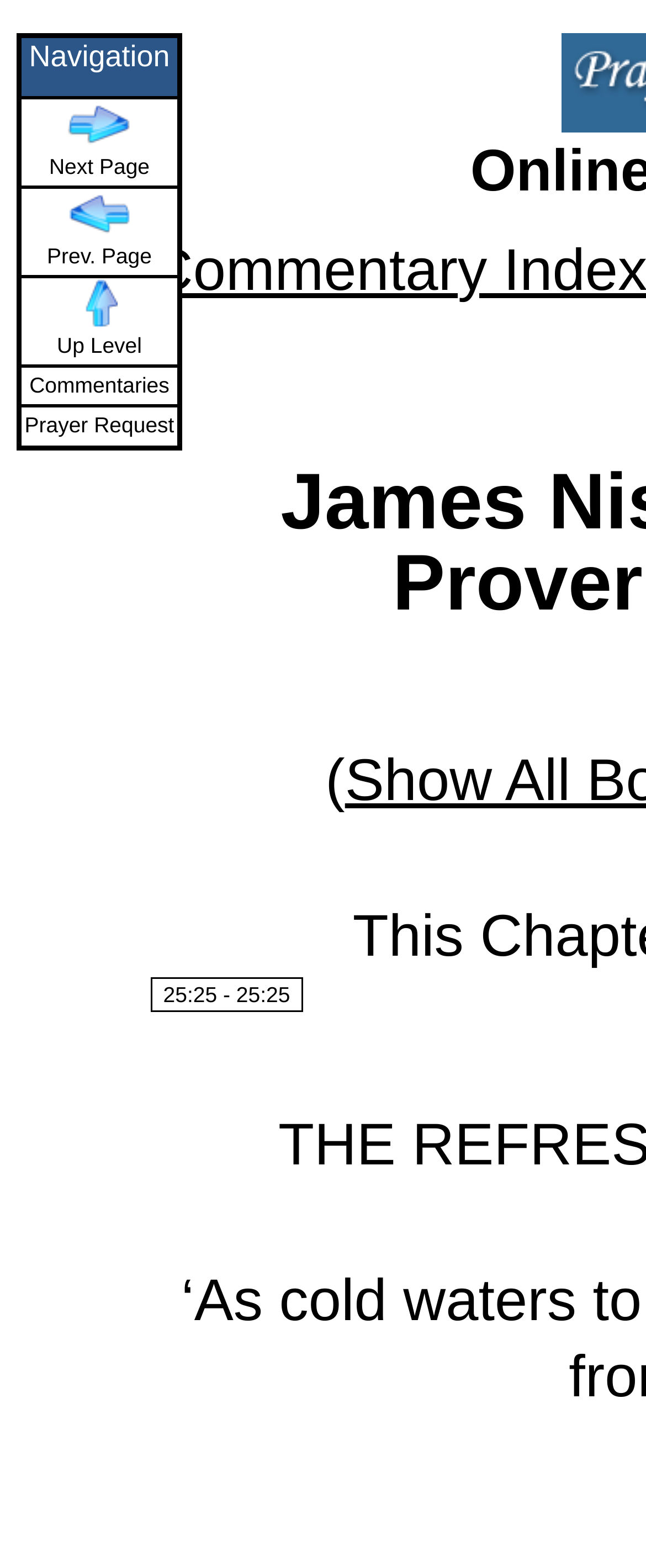How many images are in the table? Look at the image and give a one-word or short phrase answer.

3